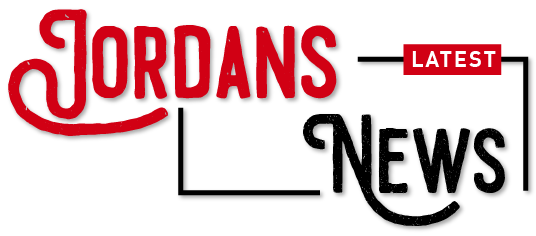Please provide a comprehensive response to the question based on the details in the image: What is highlighted in red within a sleek horizontal rectangle?

The word 'LATEST' is highlighted in red within a sleek horizontal rectangle, emphasizing the freshness and up-to-date nature of the news being shared, which is a key aspect of the 'Latest Jordans News' logo.